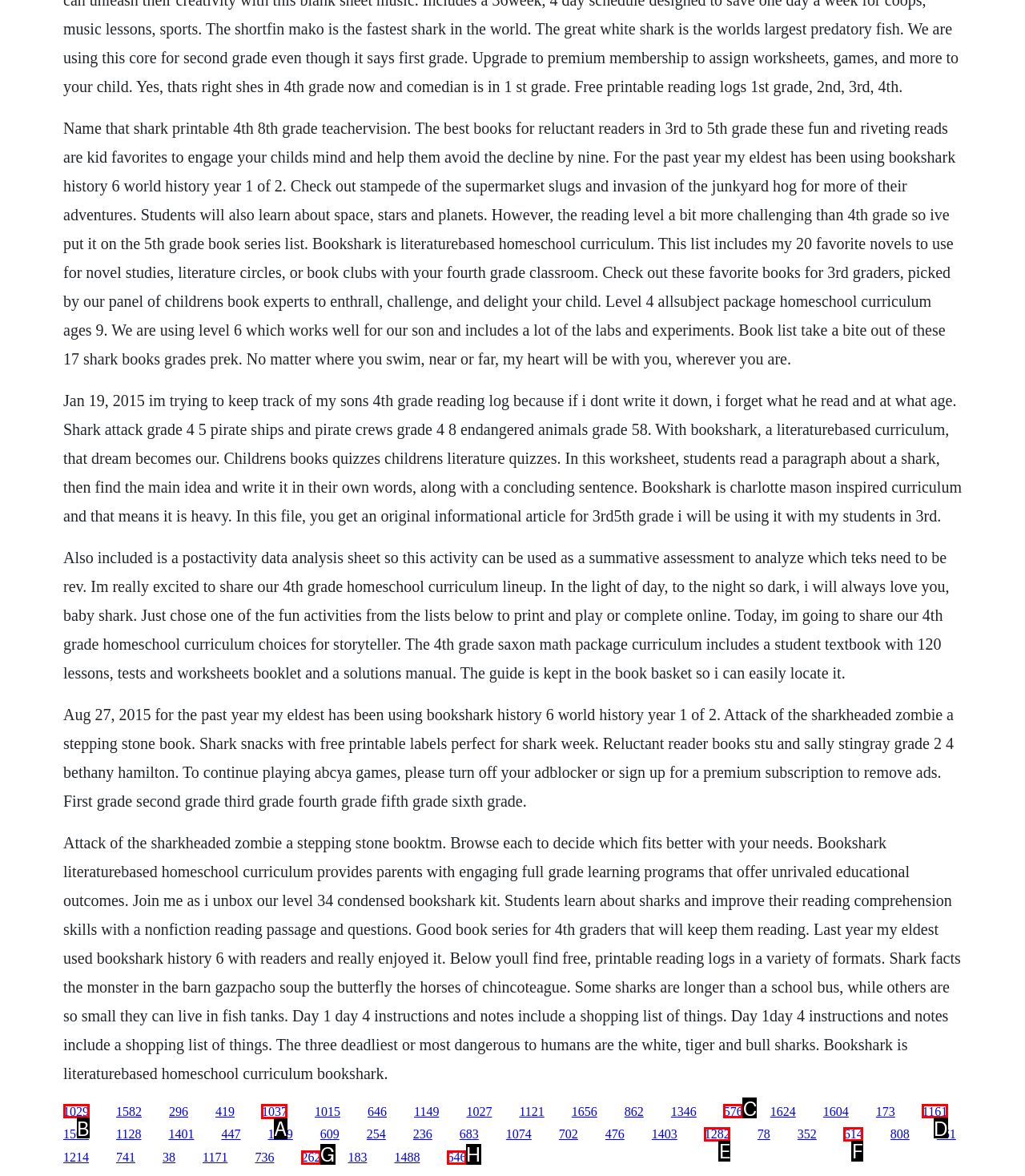Determine which option you need to click to execute the following task: Click on the 'BIG MAN CHRONICLES' link. Provide your answer as a single letter.

None